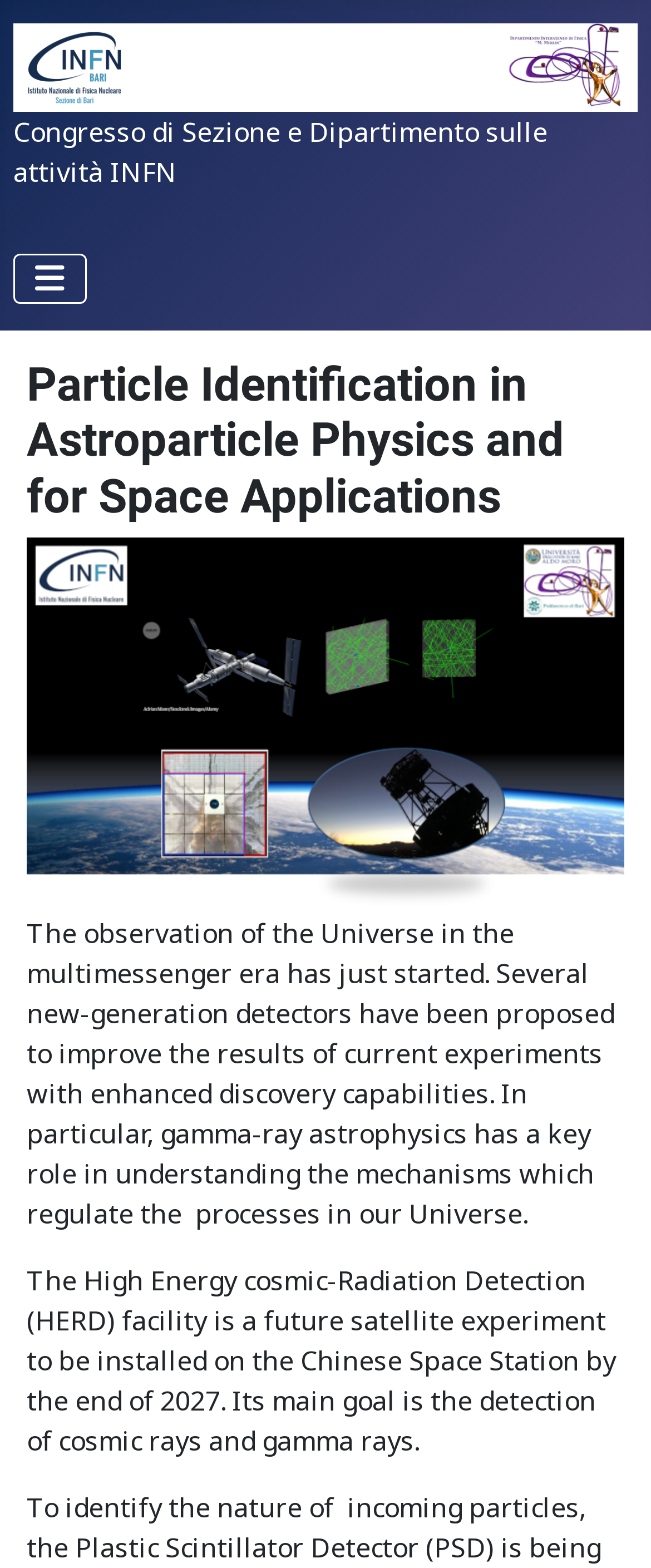What is the navigation button for? From the image, respond with a single word or brief phrase.

Activating navigation